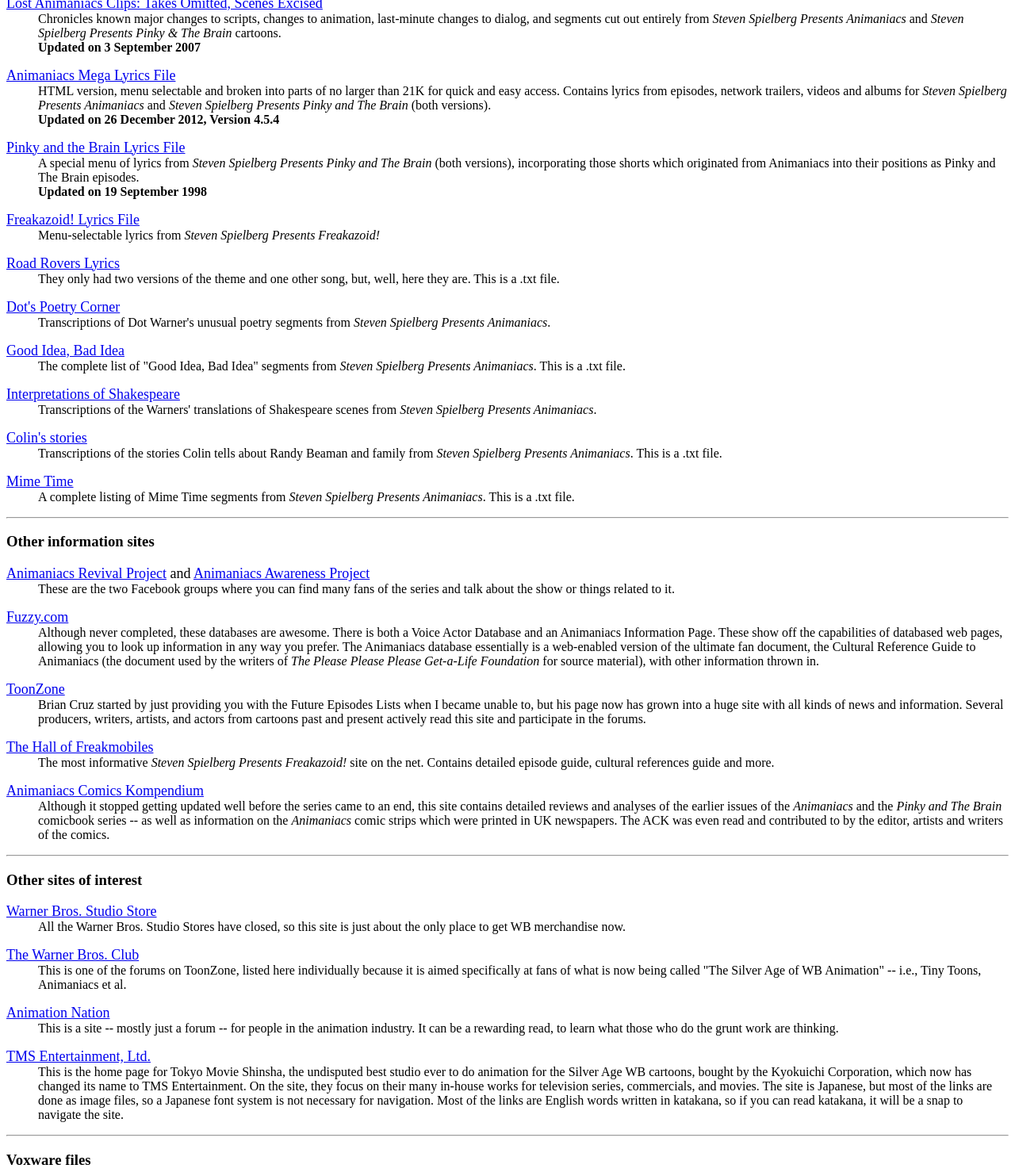Please identify the coordinates of the bounding box for the clickable region that will accomplish this instruction: "Check out Animaniacs Revival Project".

[0.006, 0.481, 0.164, 0.494]